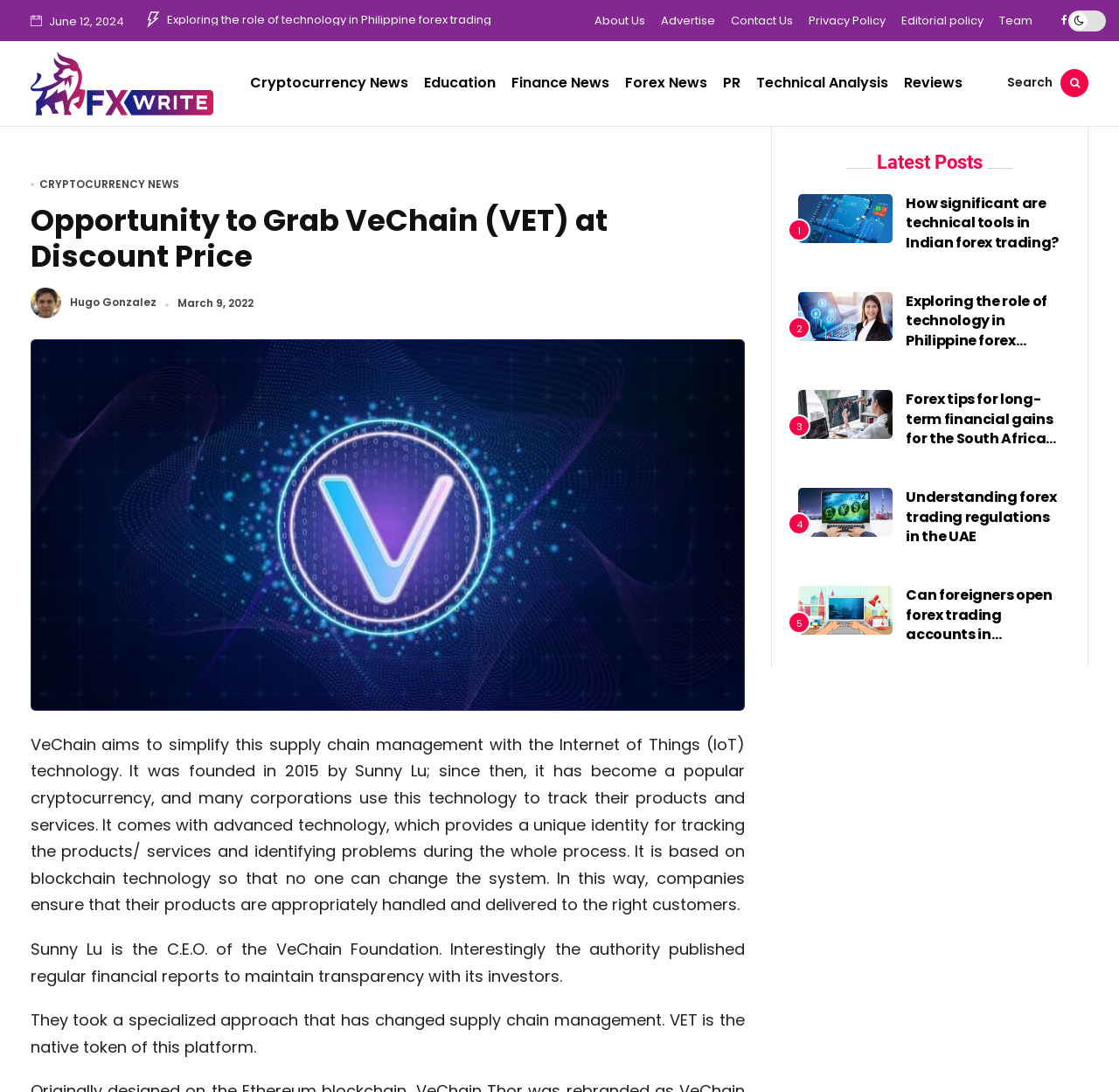From the image, can you give a detailed response to the question below:
What is the purpose of VeChain technology?

I found the purpose of VeChain technology by reading the static text element that explains 'VeChain aims to simplify this supply chain management with the Internet of Things (IoT) technology'.